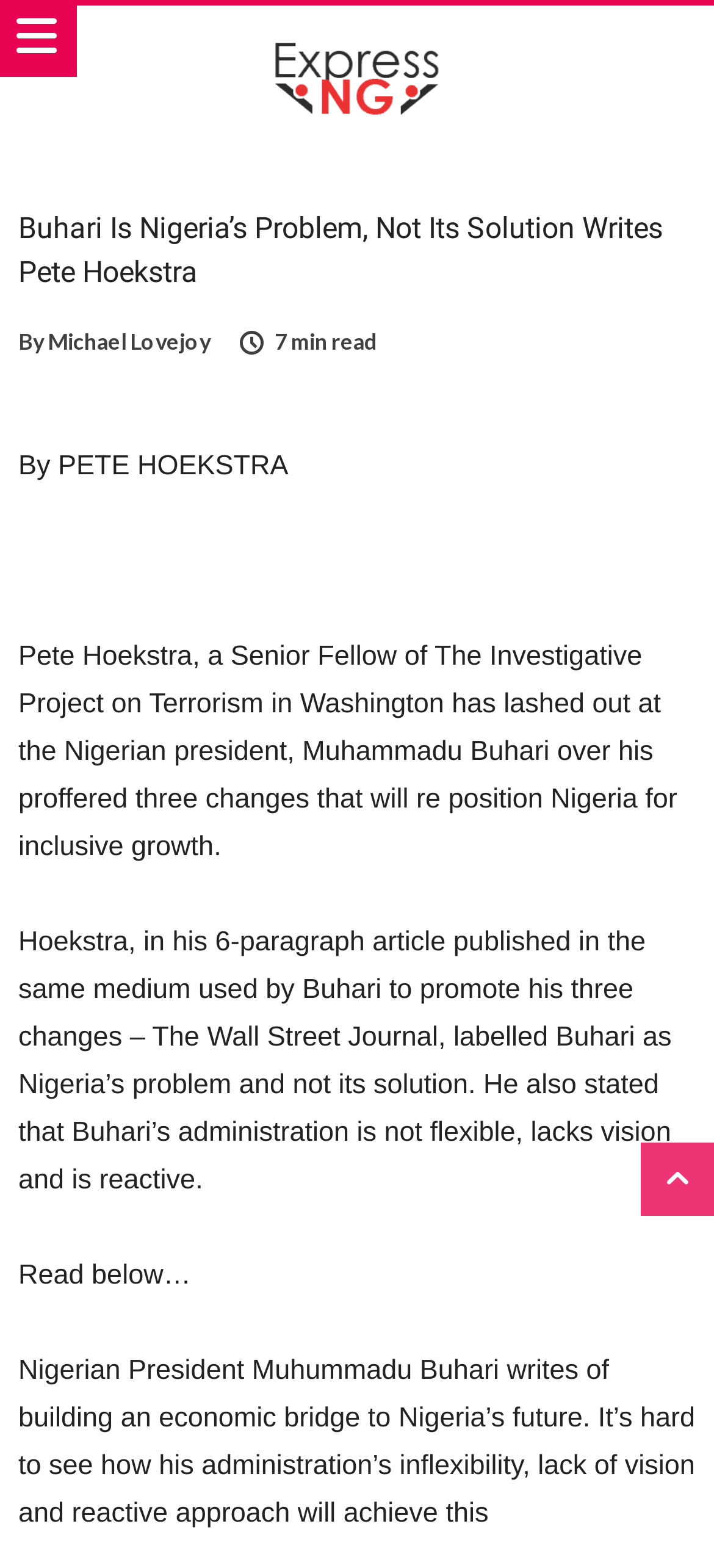Extract the primary header of the webpage and generate its text.

Buhari Is Nigeria’s Problem, Not Its Solution Writes Pete Hoekstra